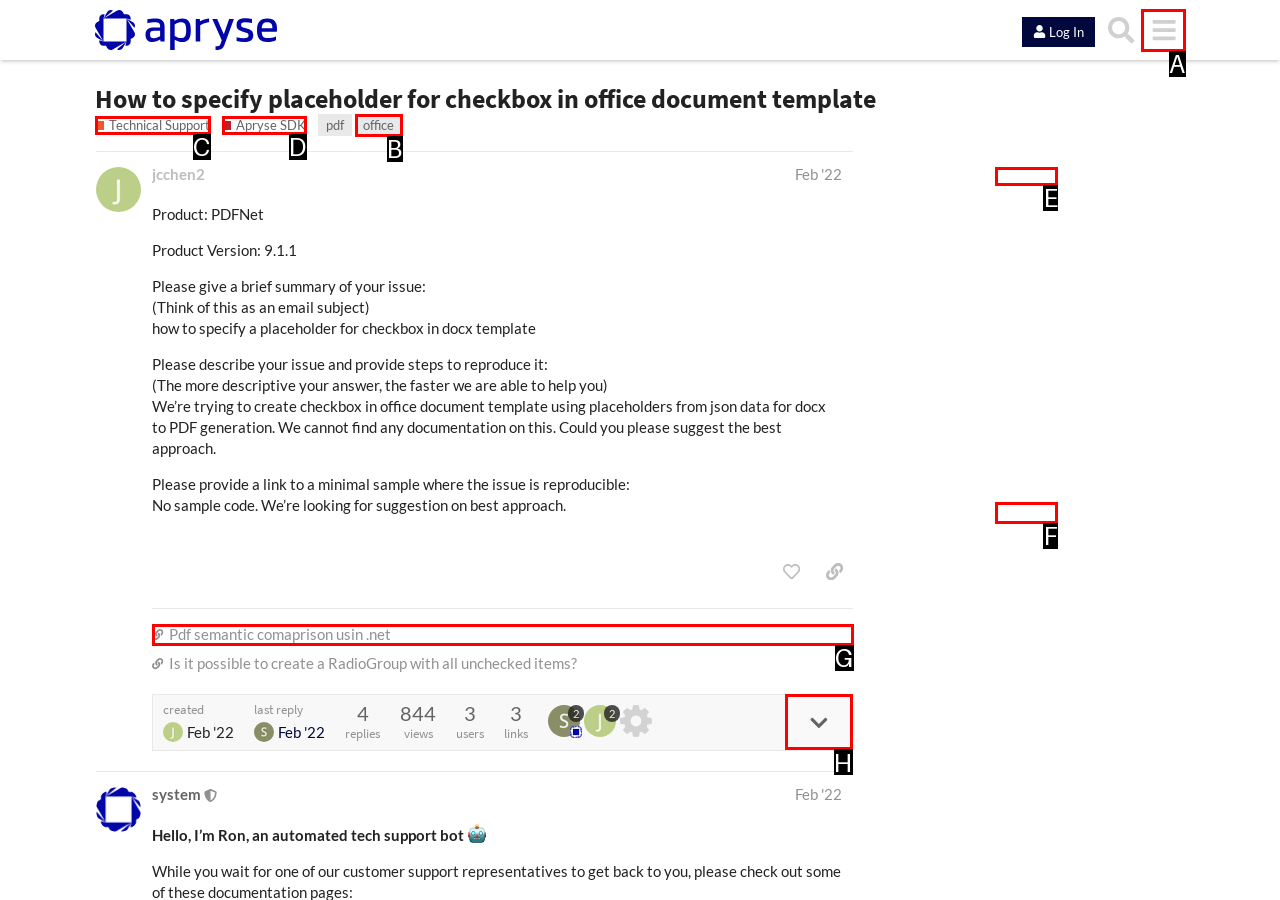Determine the letter of the element I should select to fulfill the following instruction: Click on the 'menu' button. Just provide the letter.

A